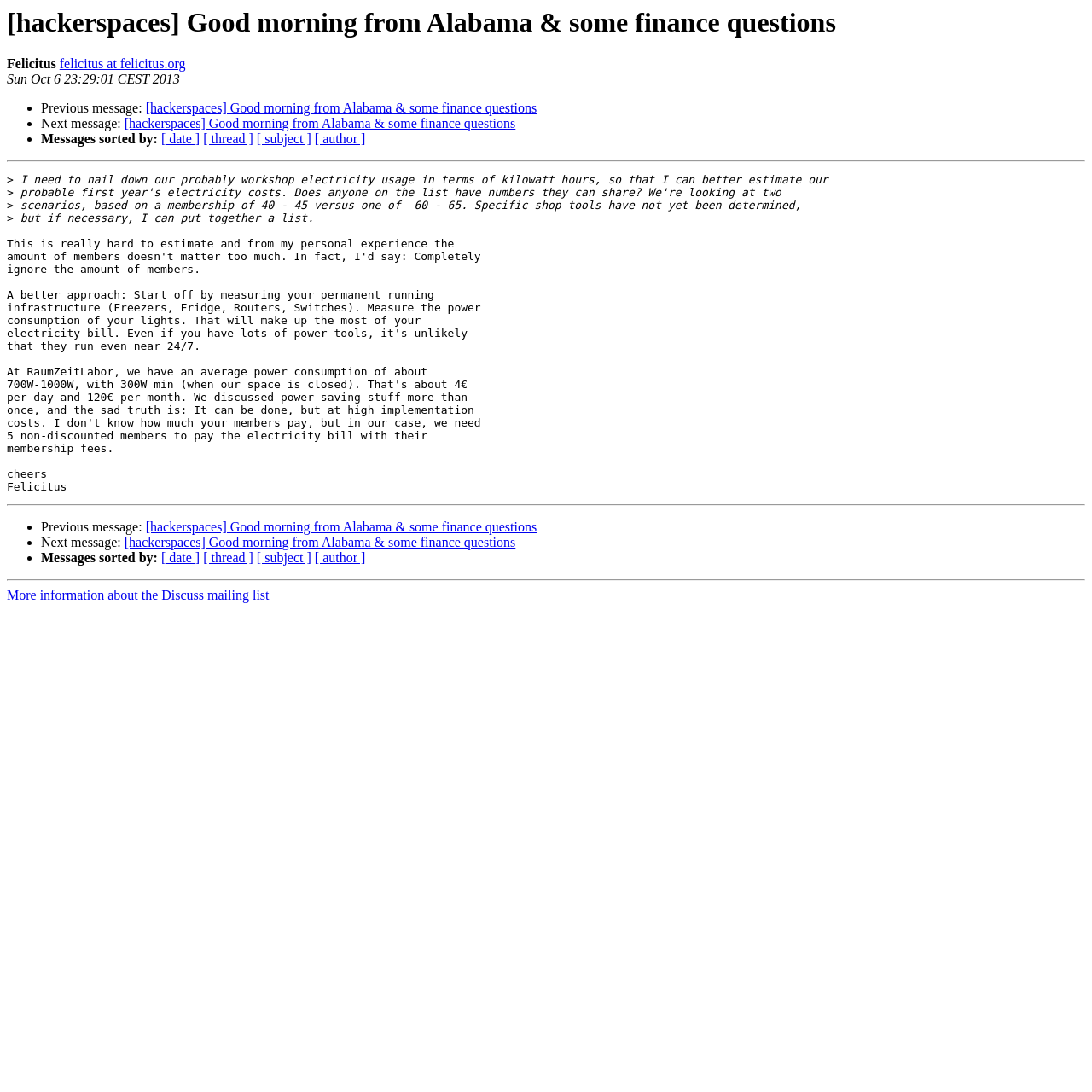Locate the coordinates of the bounding box for the clickable region that fulfills this instruction: "View previous message".

[0.038, 0.093, 0.133, 0.106]